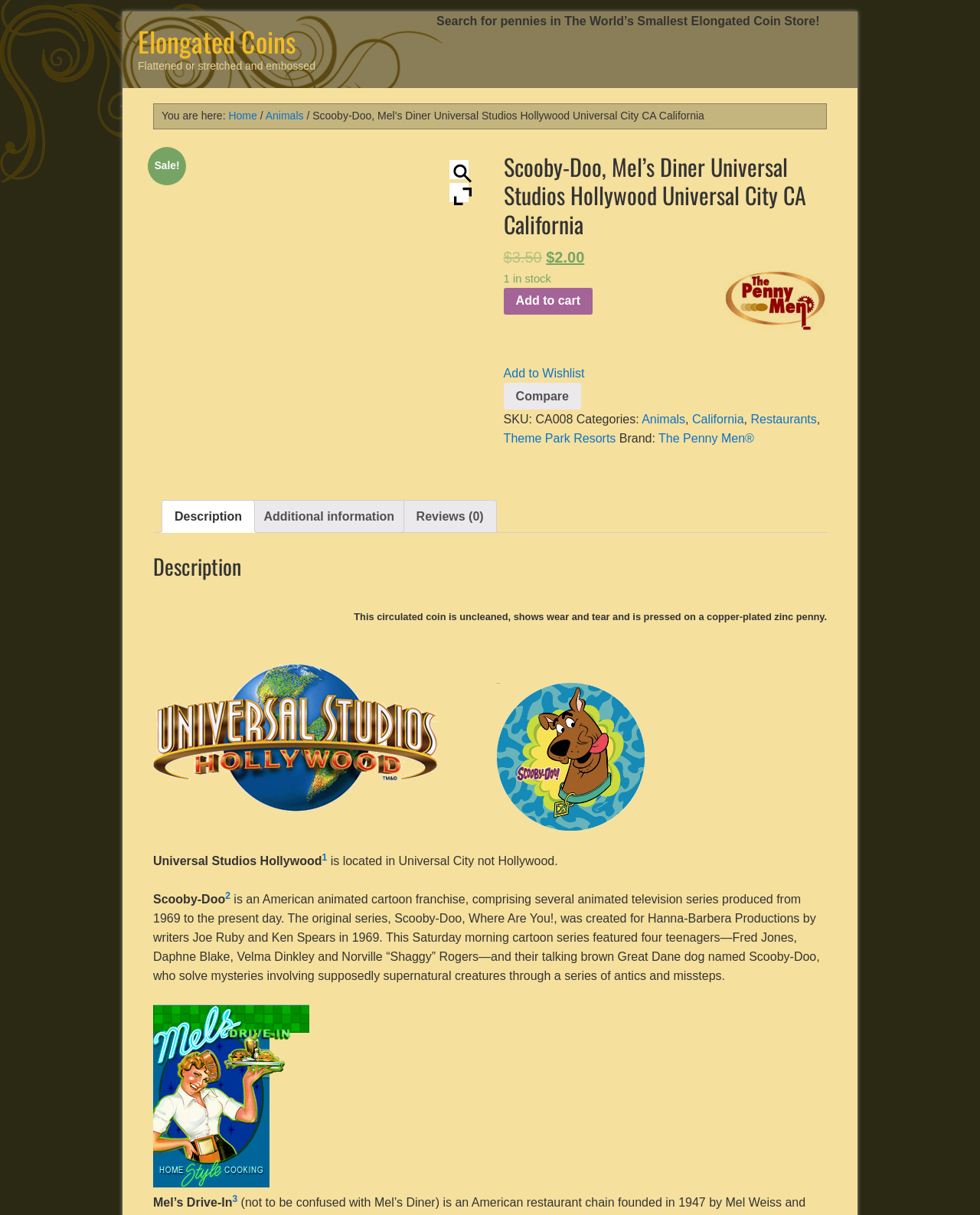What is the name of the diner?
Please utilize the information in the image to give a detailed response to the question.

I found the answer by looking at the image with the text 'Scooby-Doo, Mel's Diner Universal Studios Hollywood Universal City CA California' which suggests that Mel's Diner is a location related to Scooby-Doo and Universal Studios Hollywood.